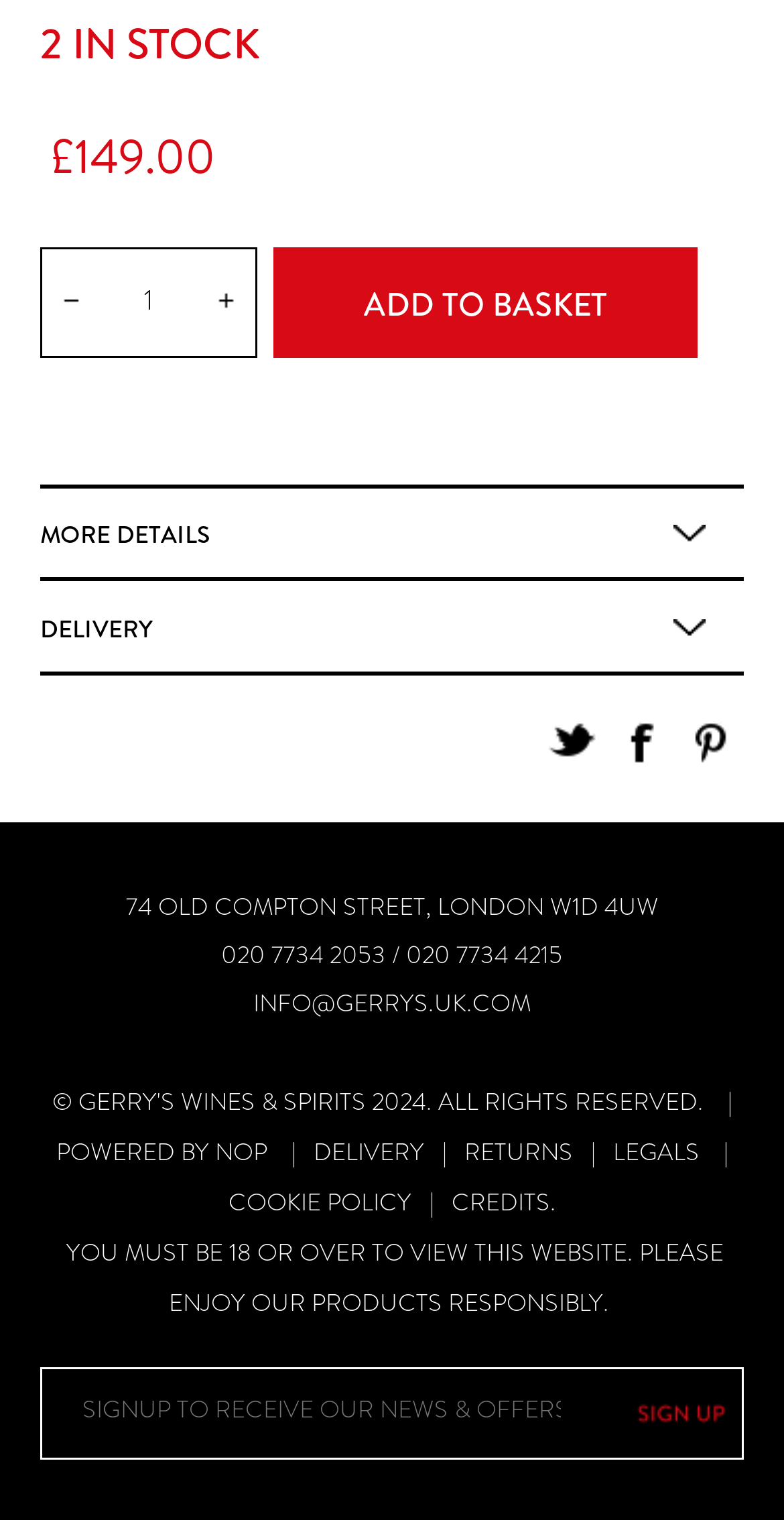Locate the bounding box coordinates of the element I should click to achieve the following instruction: "add to basket".

[0.349, 0.163, 0.89, 0.235]